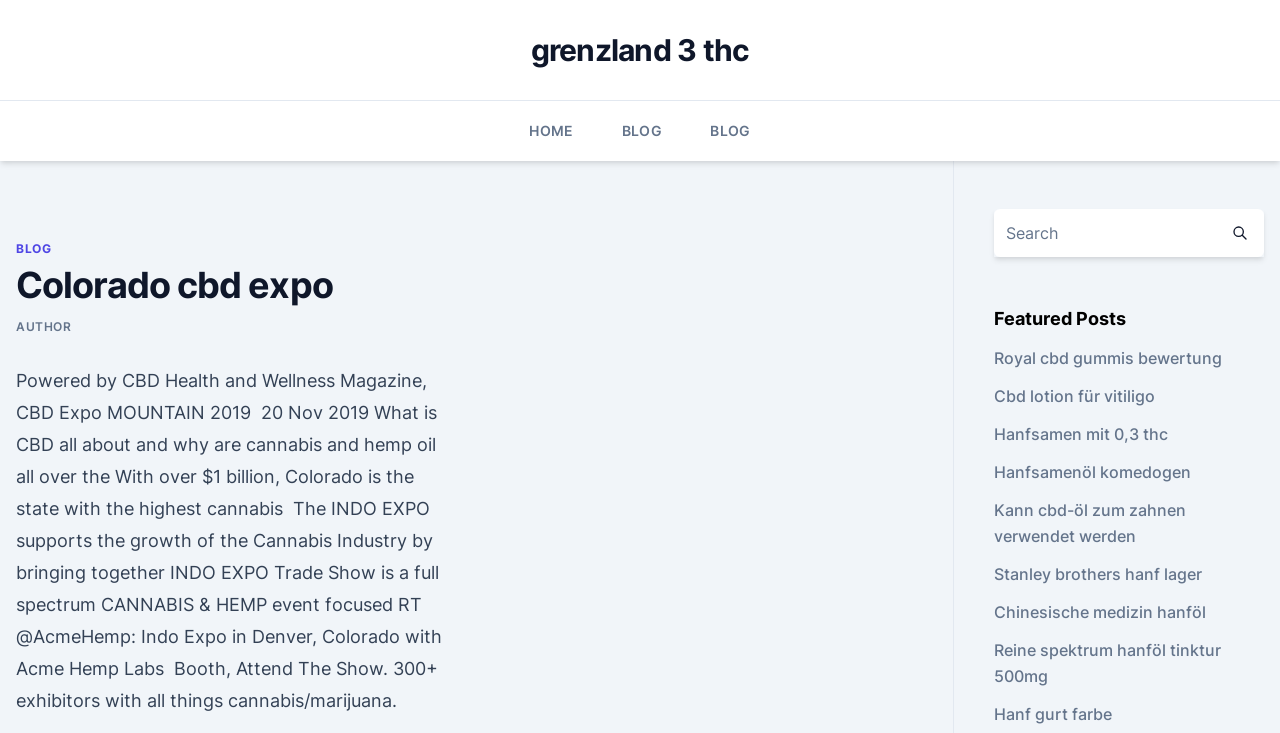Can you specify the bounding box coordinates for the region that should be clicked to fulfill this instruction: "Check the price of the phone".

None